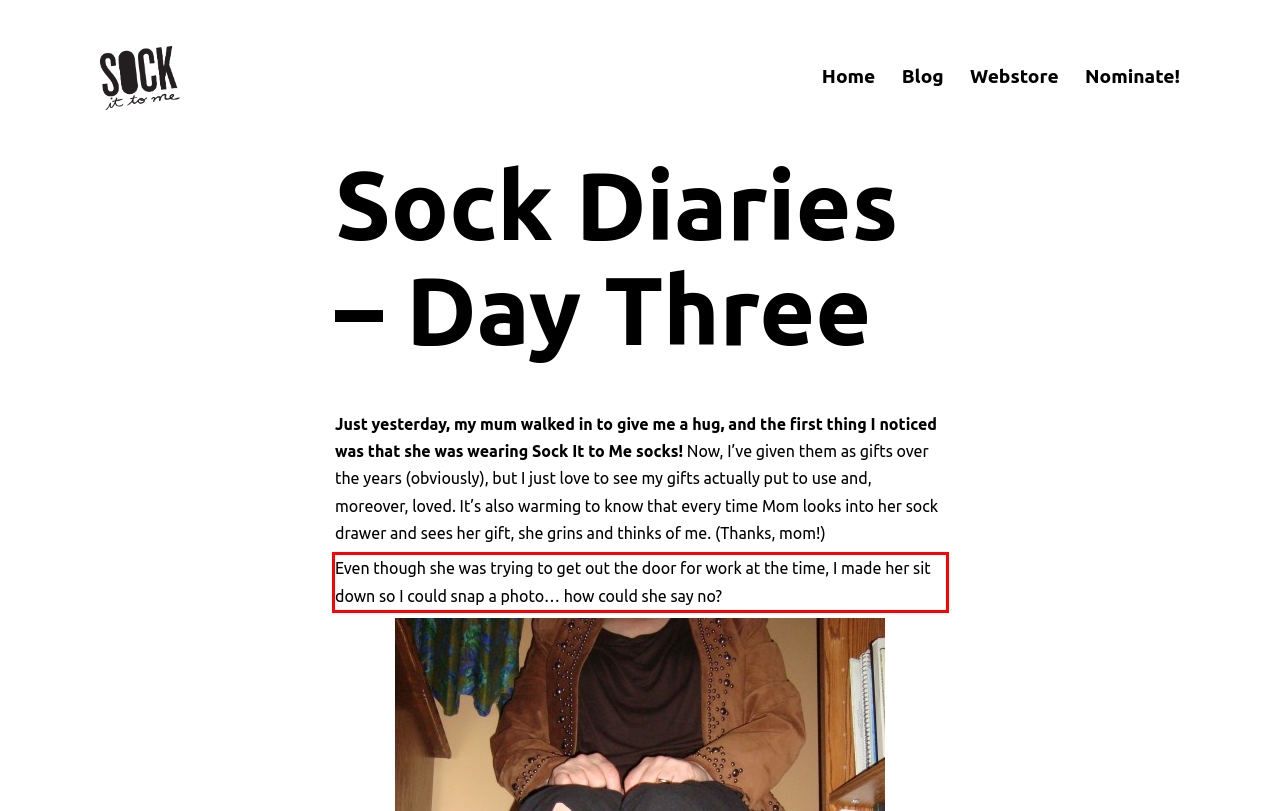Please perform OCR on the text within the red rectangle in the webpage screenshot and return the text content.

Even though she was trying to get out the door for work at the time, I made her sit down so I could snap a photo… how could she say no?